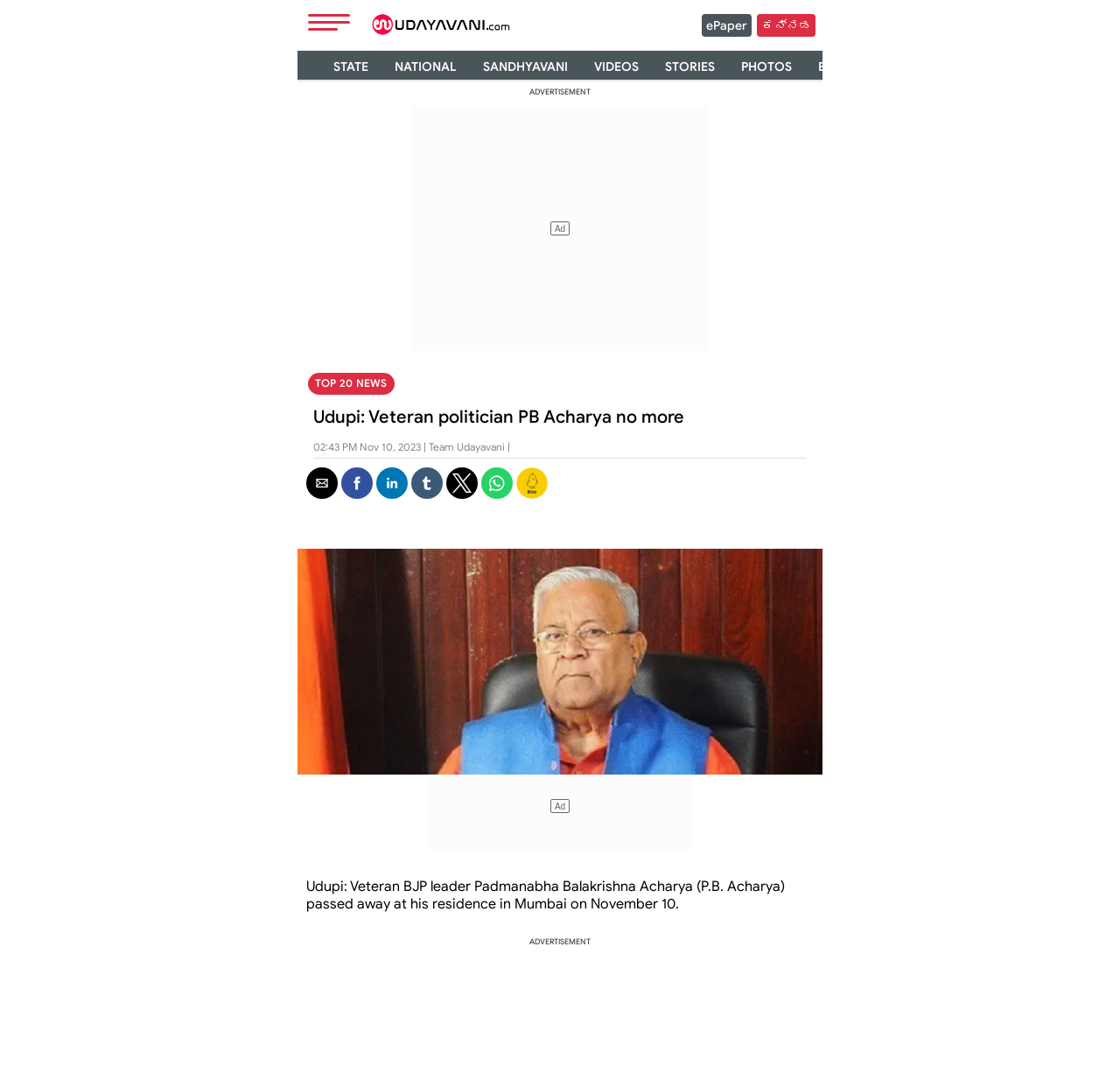Please study the image and answer the question comprehensively:
What is the language of the link 'ಕನ್ನಡ'?

I found the answer by looking at the link 'ಕನ್ನಡ', which is written in the Kannada script, indicating that it is a link to a Kannada language section or page.